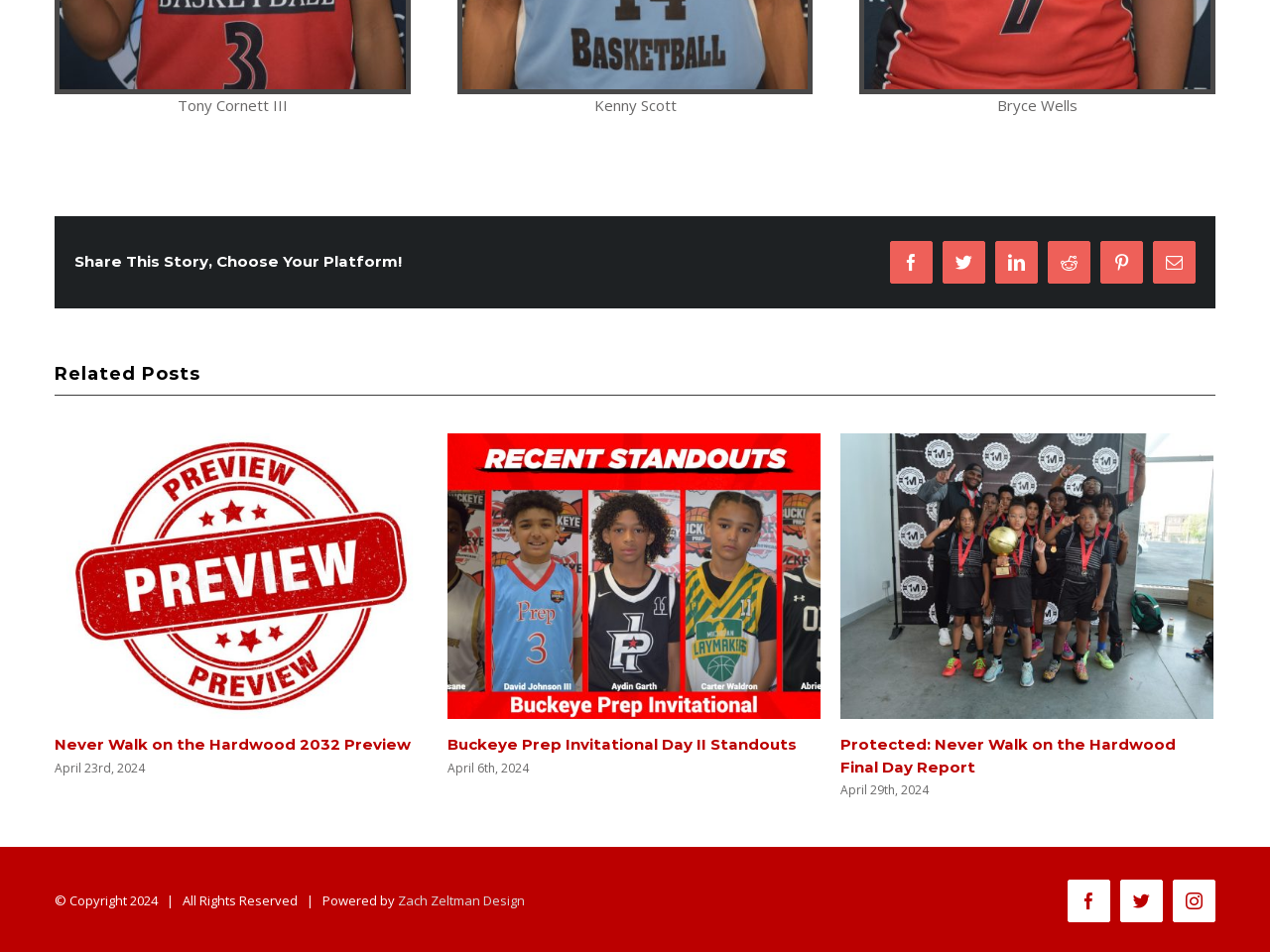Determine the bounding box coordinates of the clickable element necessary to fulfill the instruction: "Check the post 'Never Walk on the Hardwood-Day II Report'". Provide the coordinates as four float numbers within the 0 to 1 range, i.e., [left, top, right, bottom].

[0.352, 0.772, 0.631, 0.792]